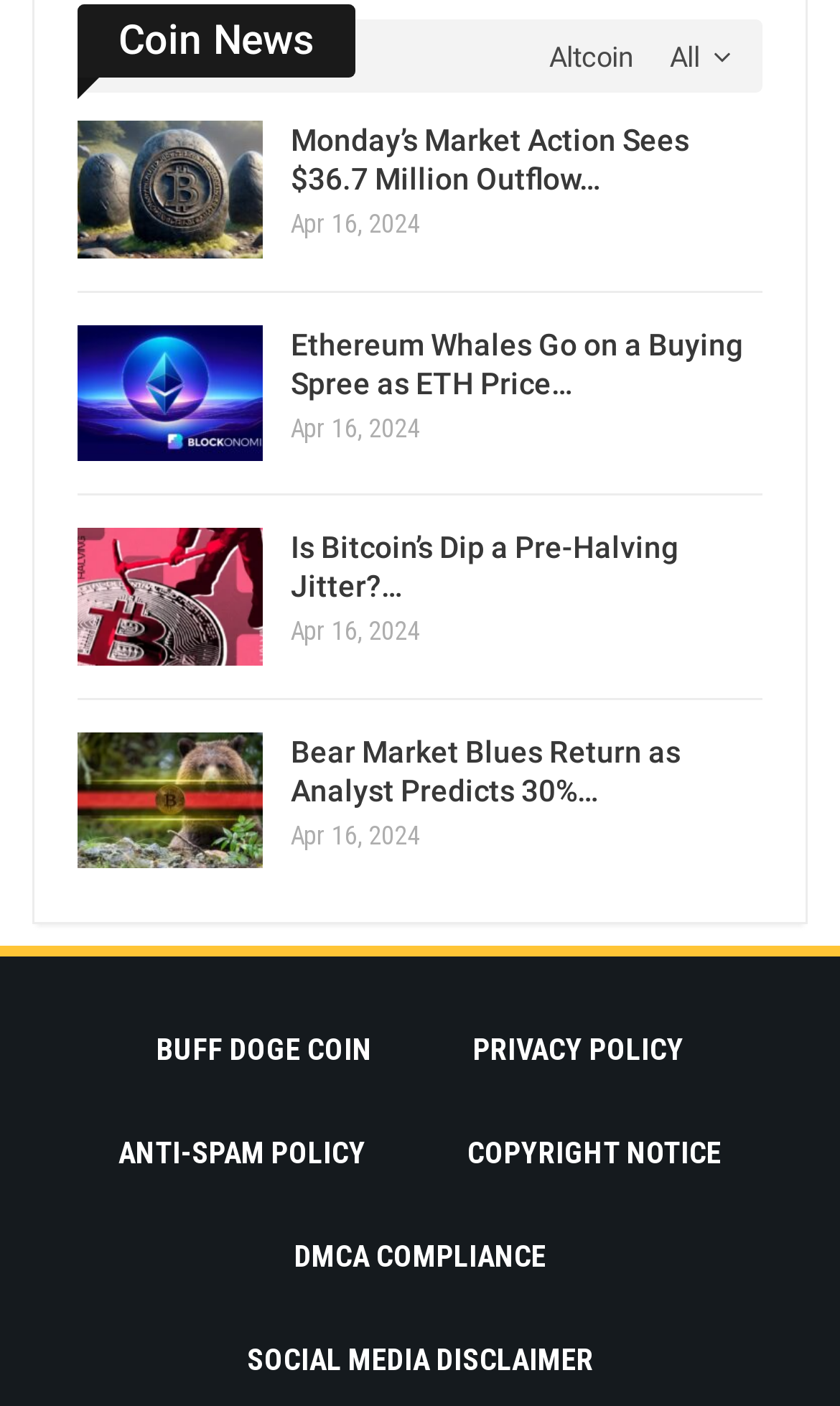Could you indicate the bounding box coordinates of the region to click in order to complete this instruction: "Report Accessibility Barrier".

None